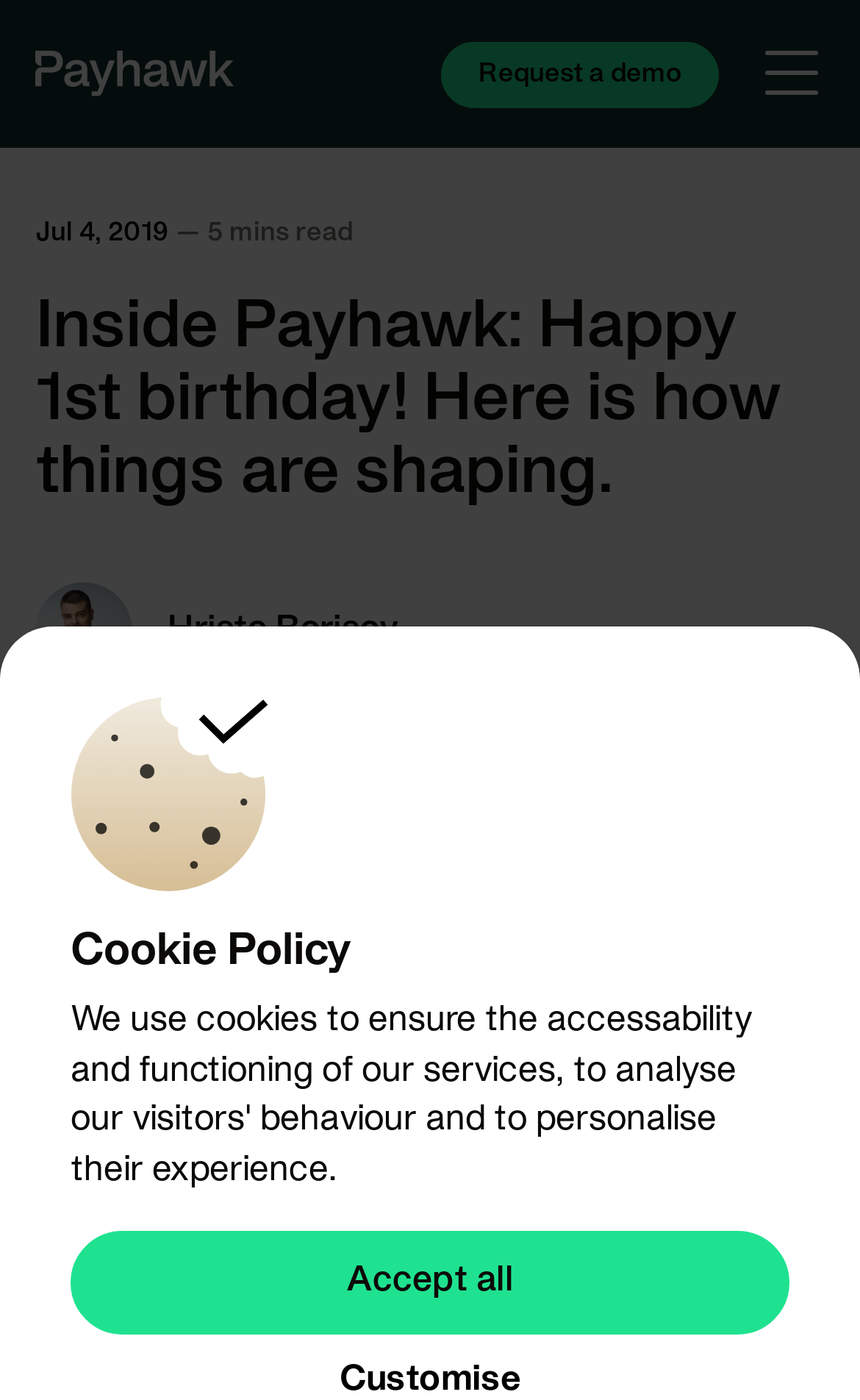Provide the bounding box coordinates, formatted as (top-left x, top-left y, bottom-right x, bottom-right y), with all values being floating point numbers between 0 and 1. Identify the bounding box of the UI element that matches the description: aria-label="Menu"

[0.877, 0.029, 0.959, 0.076]